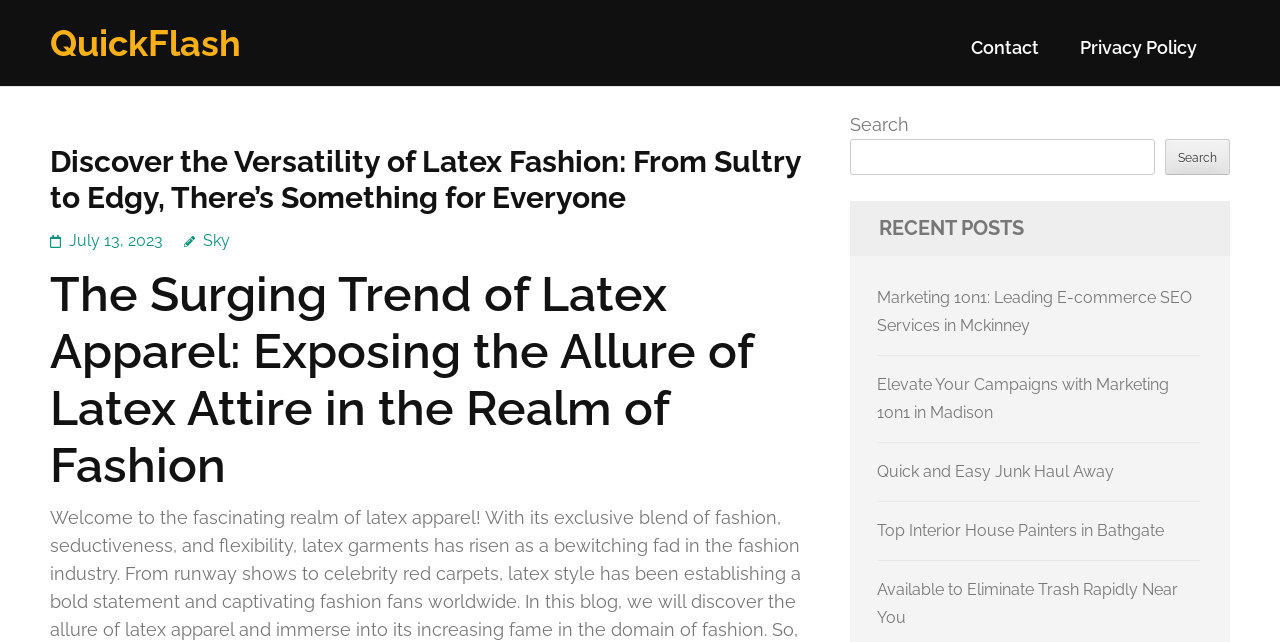Extract the main heading text from the webpage.

Discover the Versatility of Latex Fashion: From Sultry to Edgy, There’s Something for Everyone